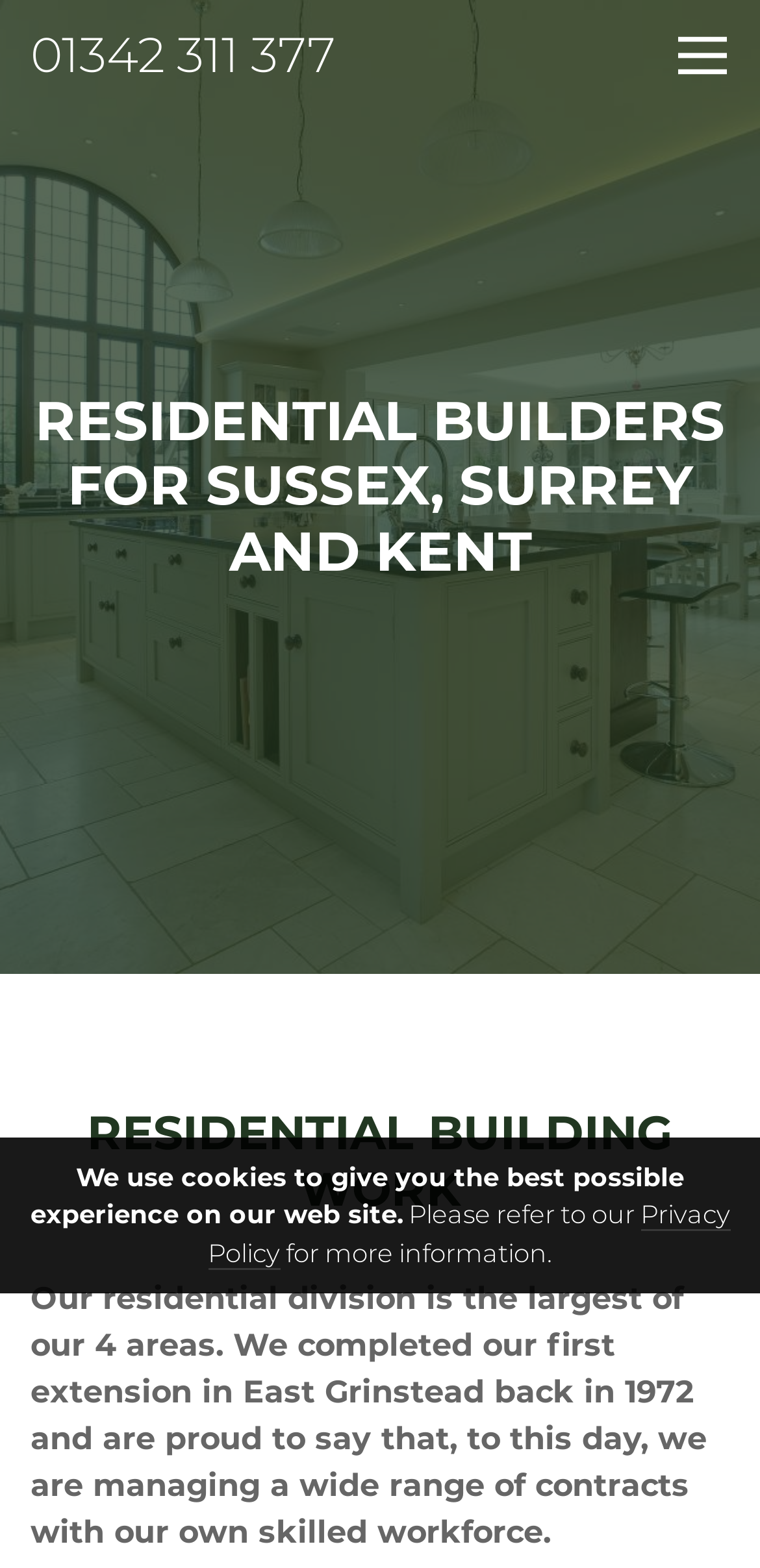Observe the image and answer the following question in detail: What is the company's policy related to?

I found this information by reading the StaticText elements at the bottom of the page. The text states that the company uses cookies to give the user the best possible experience on their website, and provides a link to their Privacy Policy for more information.